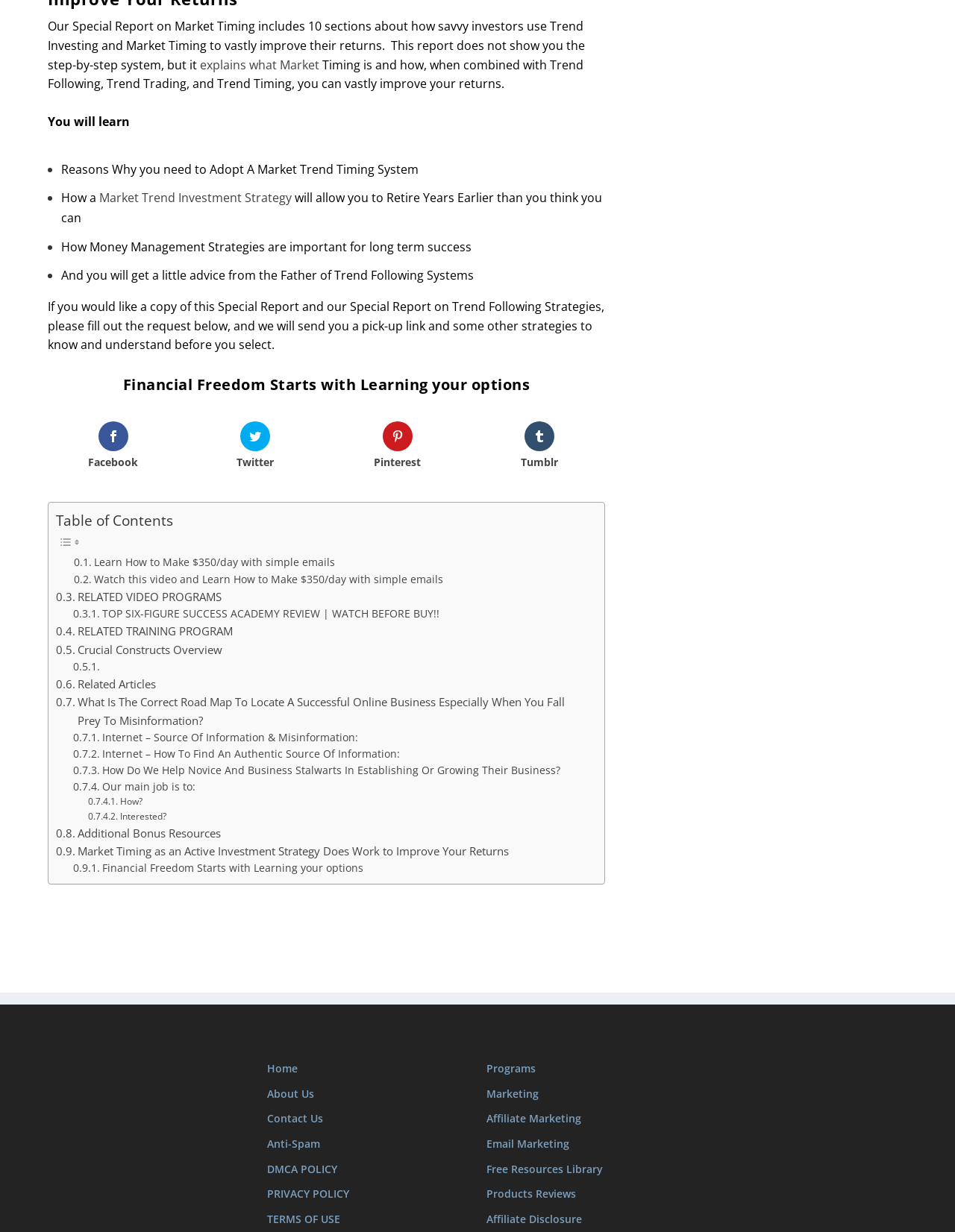Please locate the bounding box coordinates for the element that should be clicked to achieve the following instruction: "Go to the 'Home' page". Ensure the coordinates are given as four float numbers between 0 and 1, i.e., [left, top, right, bottom].

[0.28, 0.887, 0.312, 0.898]